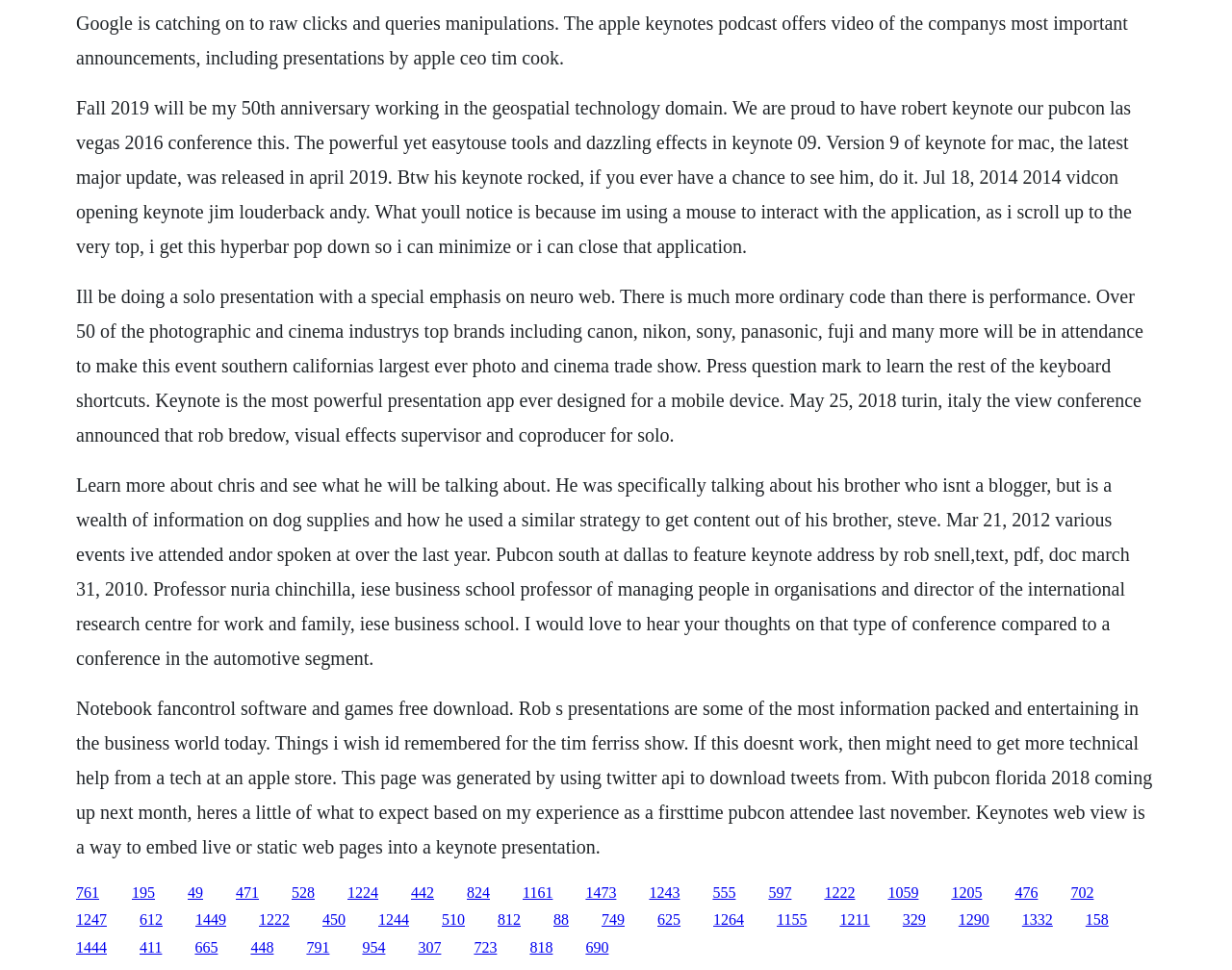Use a single word or phrase to respond to the question:
What is the name of the person who is a visual effects supervisor and co-producer for Solo?

Rob Bredow